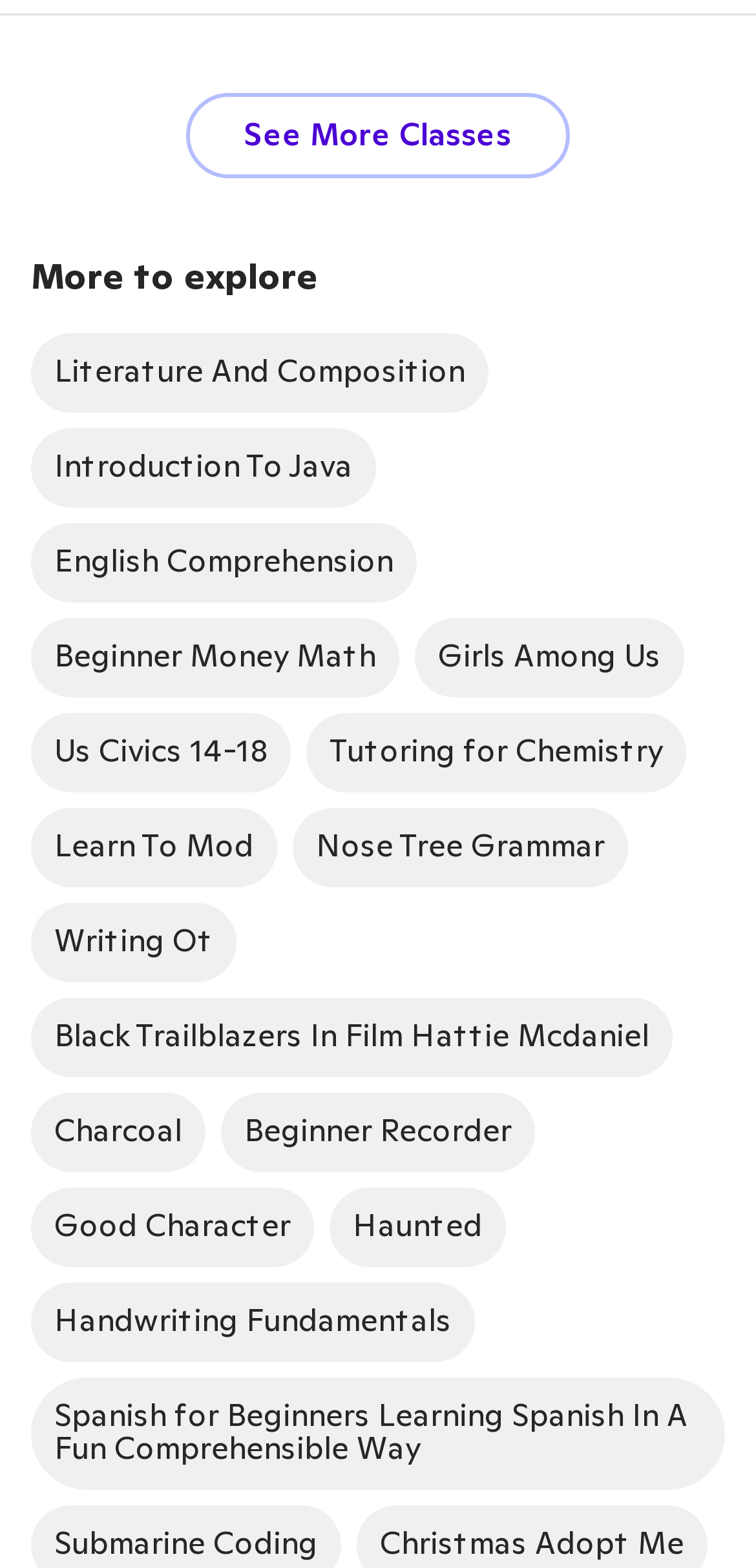Please provide the bounding box coordinates for the UI element as described: "Literature And Composition". The coordinates must be four floats between 0 and 1, represented as [left, top, right, bottom].

[0.041, 0.213, 0.646, 0.263]